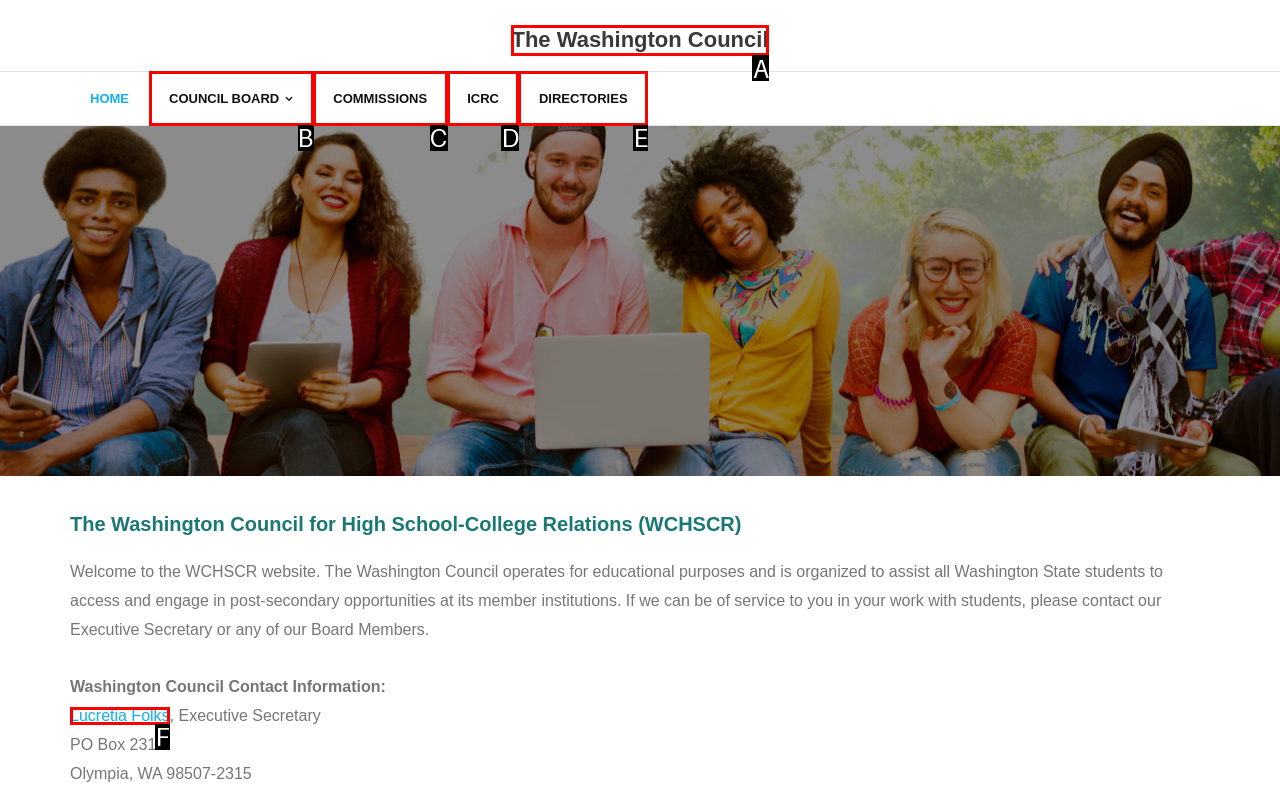Which HTML element among the options matches this description: The Washington Council? Answer with the letter representing your choice.

A